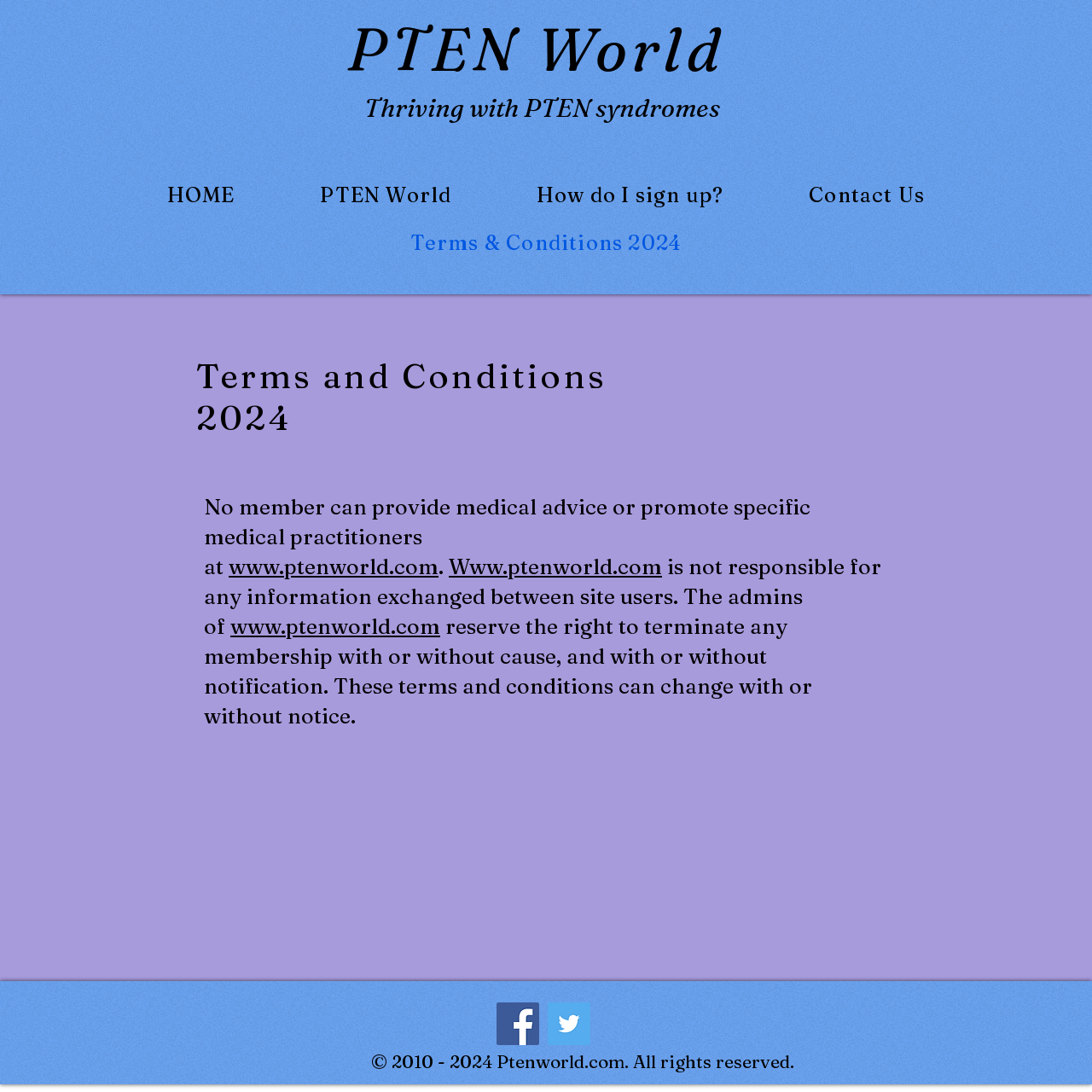Answer the question below using just one word or a short phrase: 
What is the name of the support group?

PTEN World